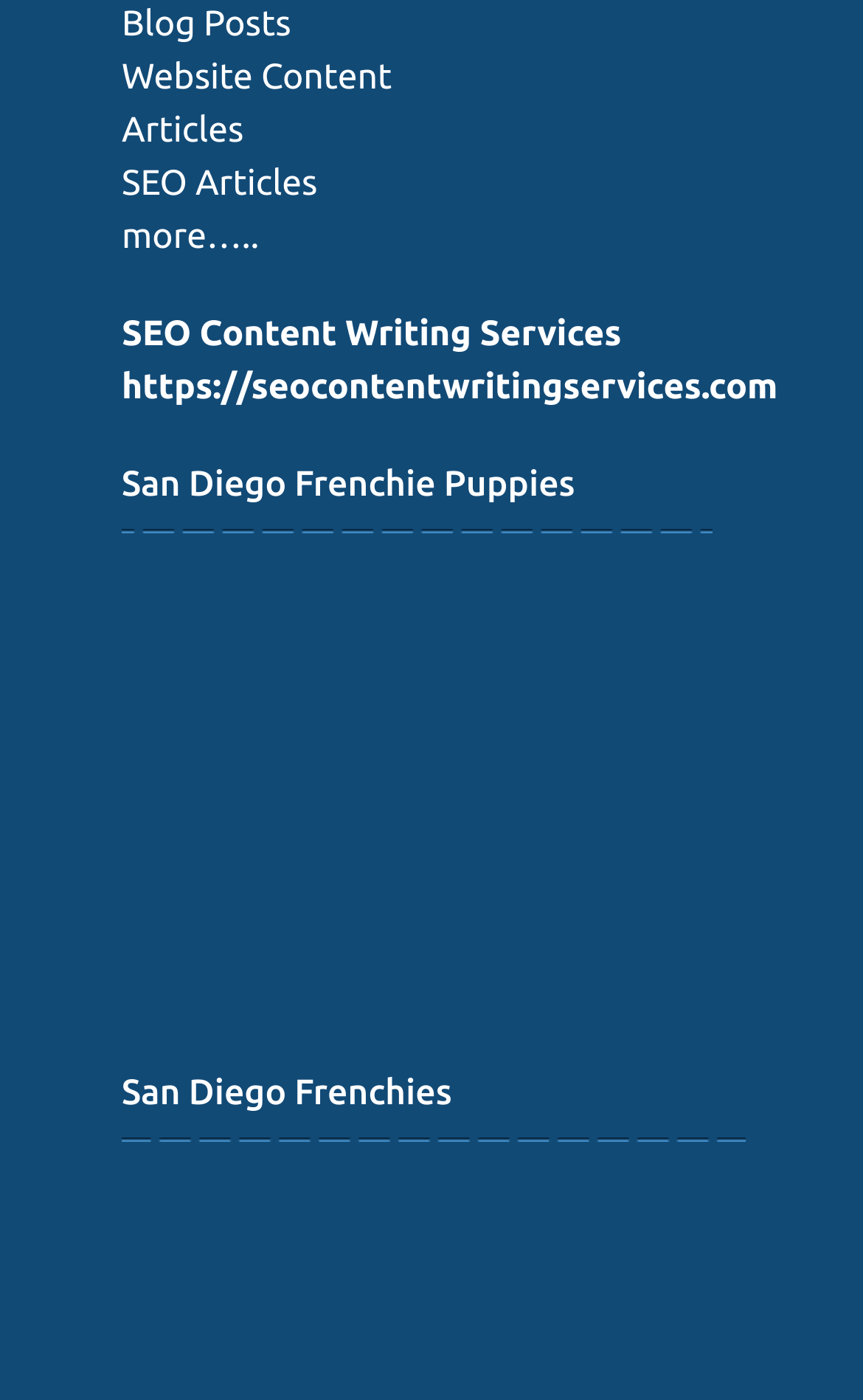Please identify the bounding box coordinates for the region that you need to click to follow this instruction: "View the rating of Good'N'Fun Triple Flavored Rawhide Kabobs for Dogs".

[0.141, 0.792, 0.3, 0.816]